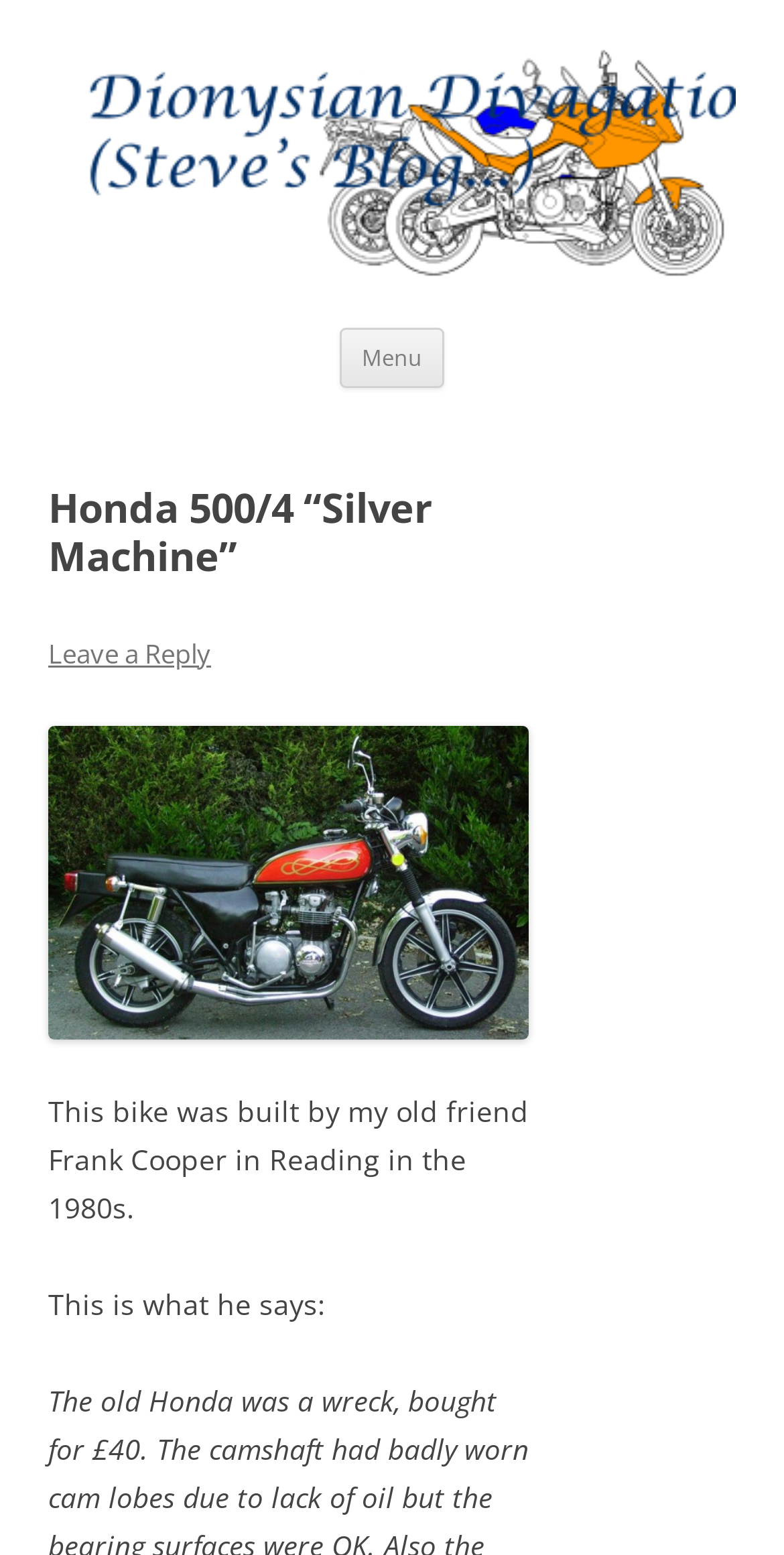Where was the bike built?
From the screenshot, provide a brief answer in one word or phrase.

Reading